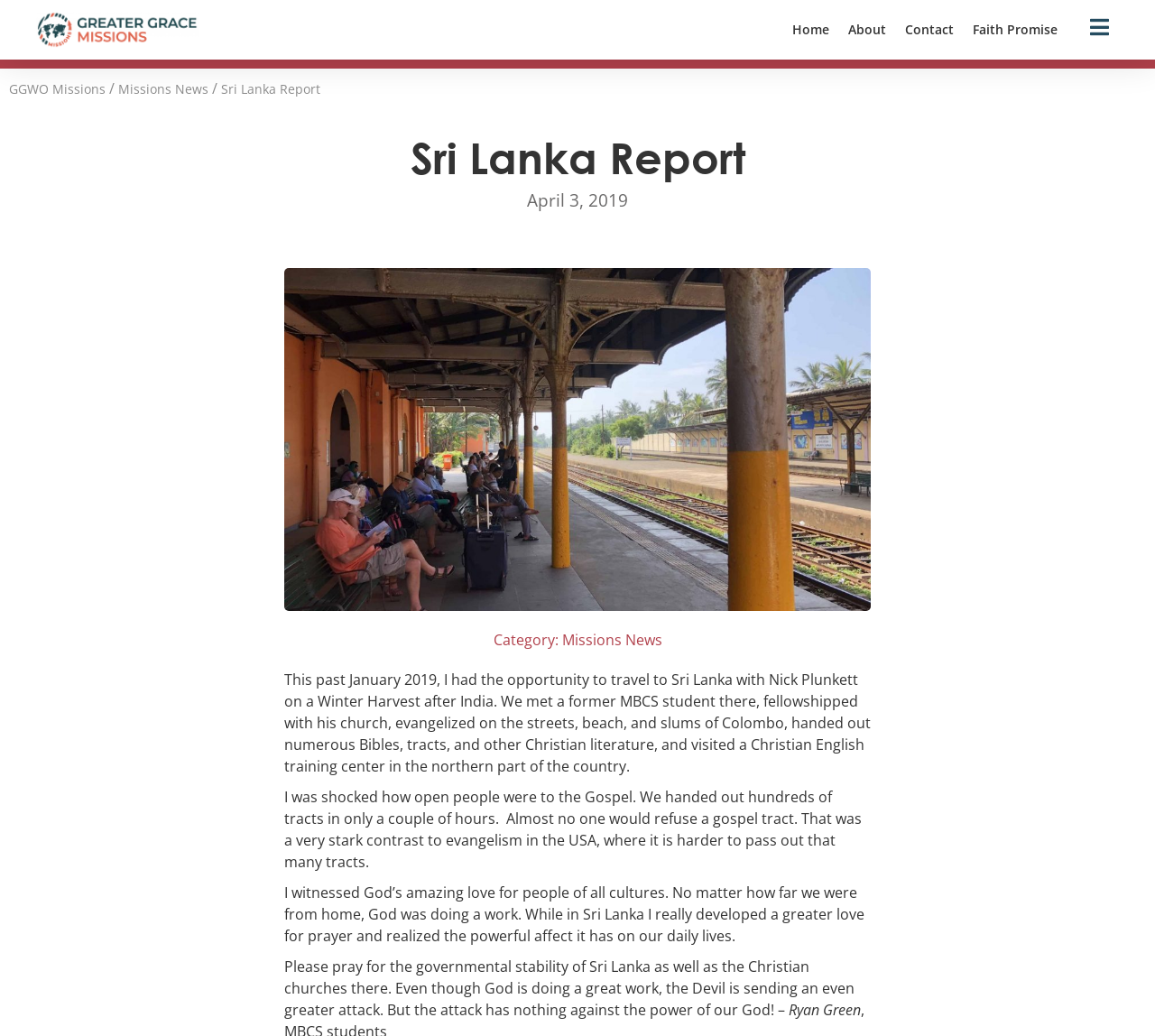Determine the bounding box coordinates in the format (top-left x, top-left y, bottom-right x, bottom-right y). Ensure all values are floating point numbers between 0 and 1. Identify the bounding box of the UI element described by: Missions News

[0.486, 0.608, 0.573, 0.627]